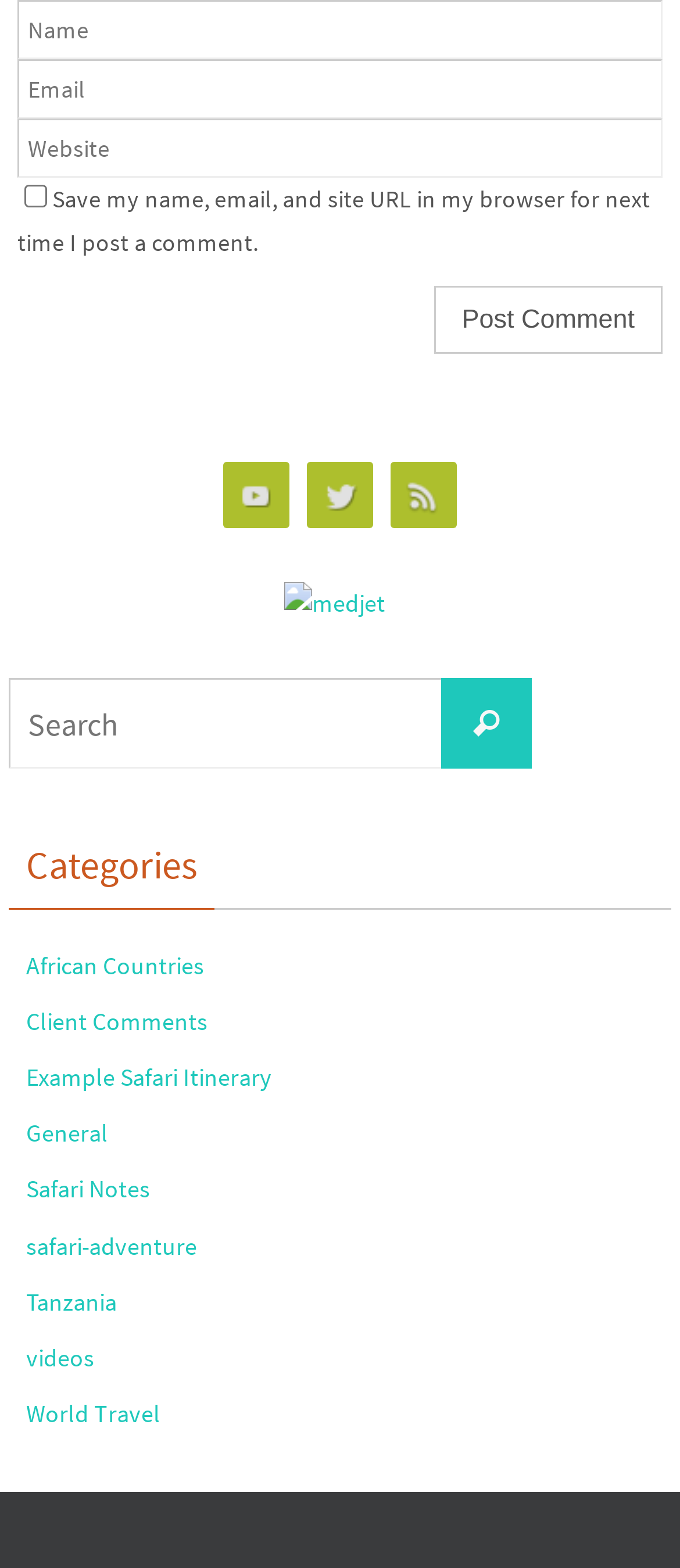Identify the bounding box coordinates of the clickable region necessary to fulfill the following instruction: "Search for something". The bounding box coordinates should be four float numbers between 0 and 1, i.e., [left, top, right, bottom].

[0.013, 0.433, 0.782, 0.49]